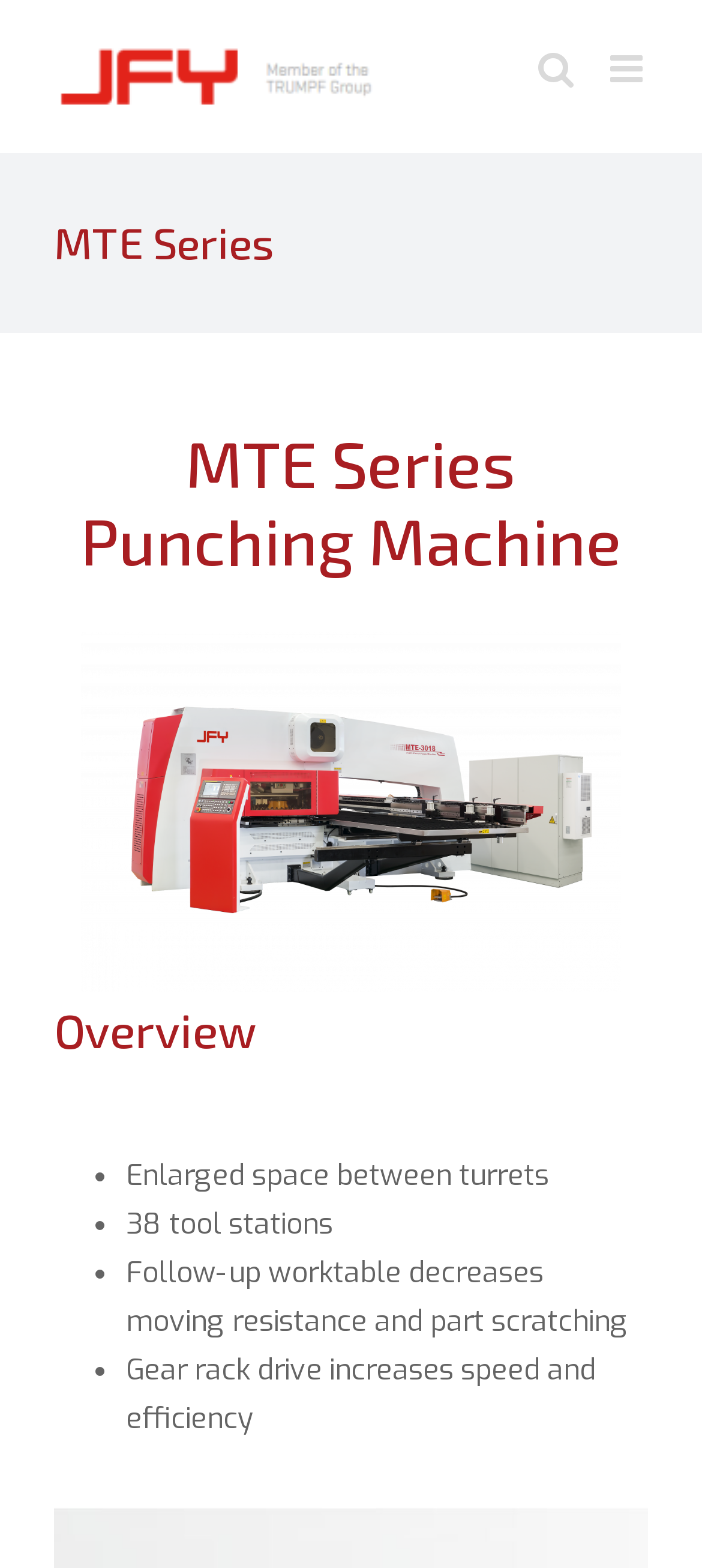Use a single word or phrase to respond to the question:
What is the purpose of the follow-up worktable?

Decreases moving resistance and part scratching